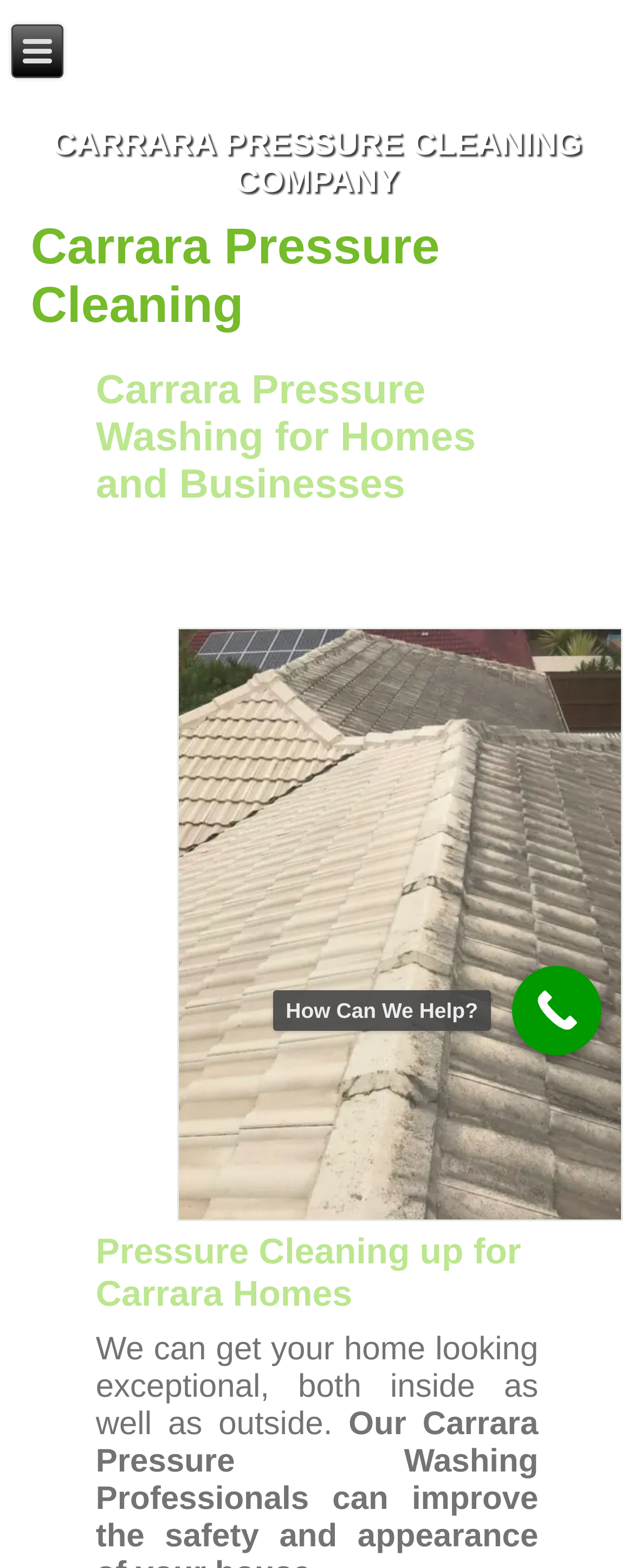Answer the question in one word or a short phrase:
What is the benefit of using the company's pressure cleaning service?

Exceptional home appearance